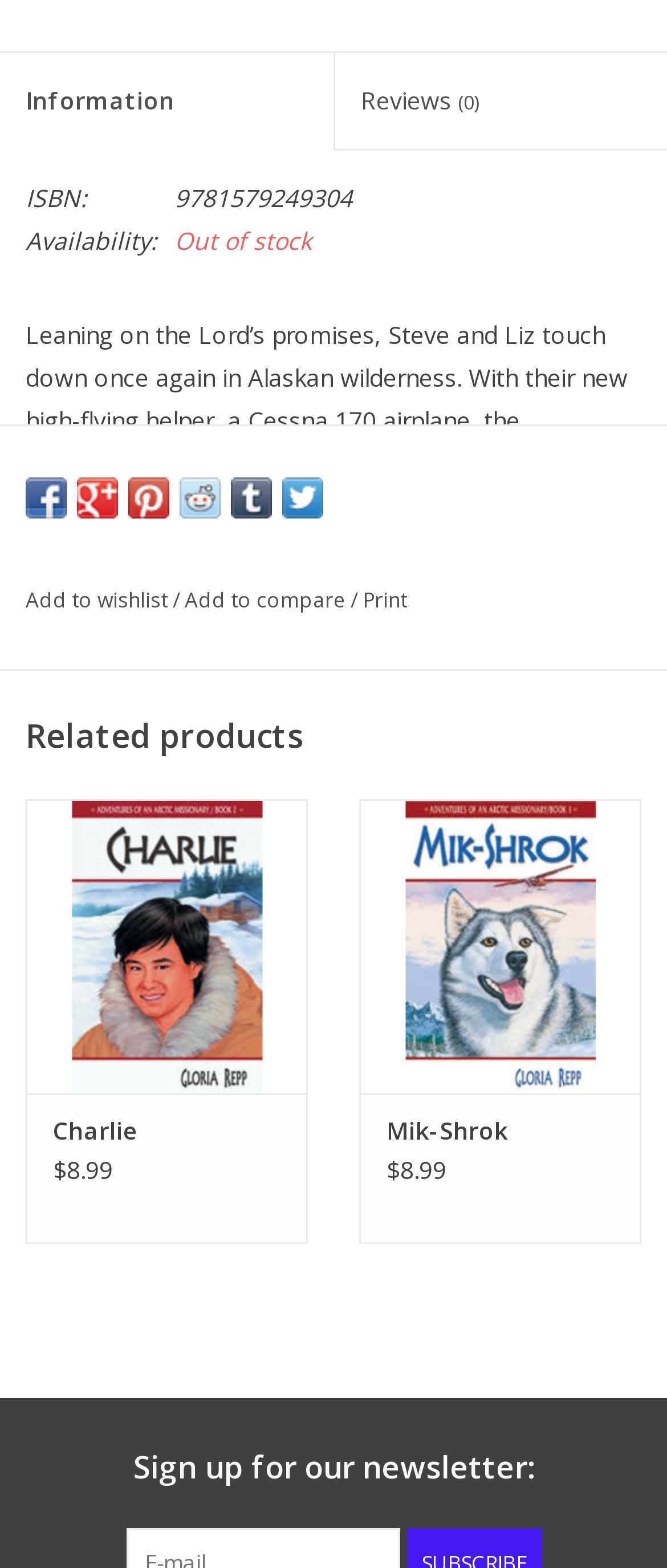Specify the bounding box coordinates of the area that needs to be clicked to achieve the following instruction: "Share on Facebook".

[0.038, 0.304, 0.1, 0.33]